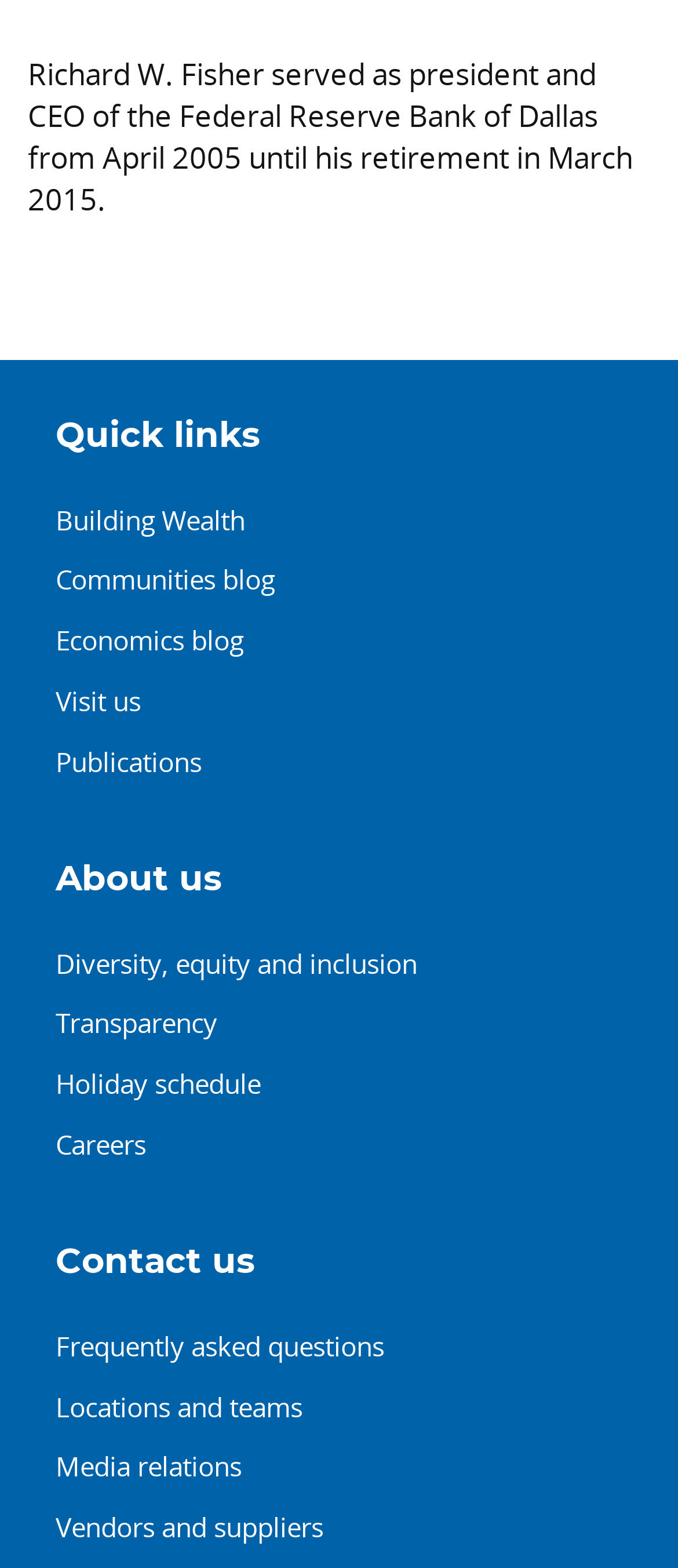Please identify the bounding box coordinates of the area I need to click to accomplish the following instruction: "Read about building wealth".

[0.082, 0.319, 0.856, 0.344]